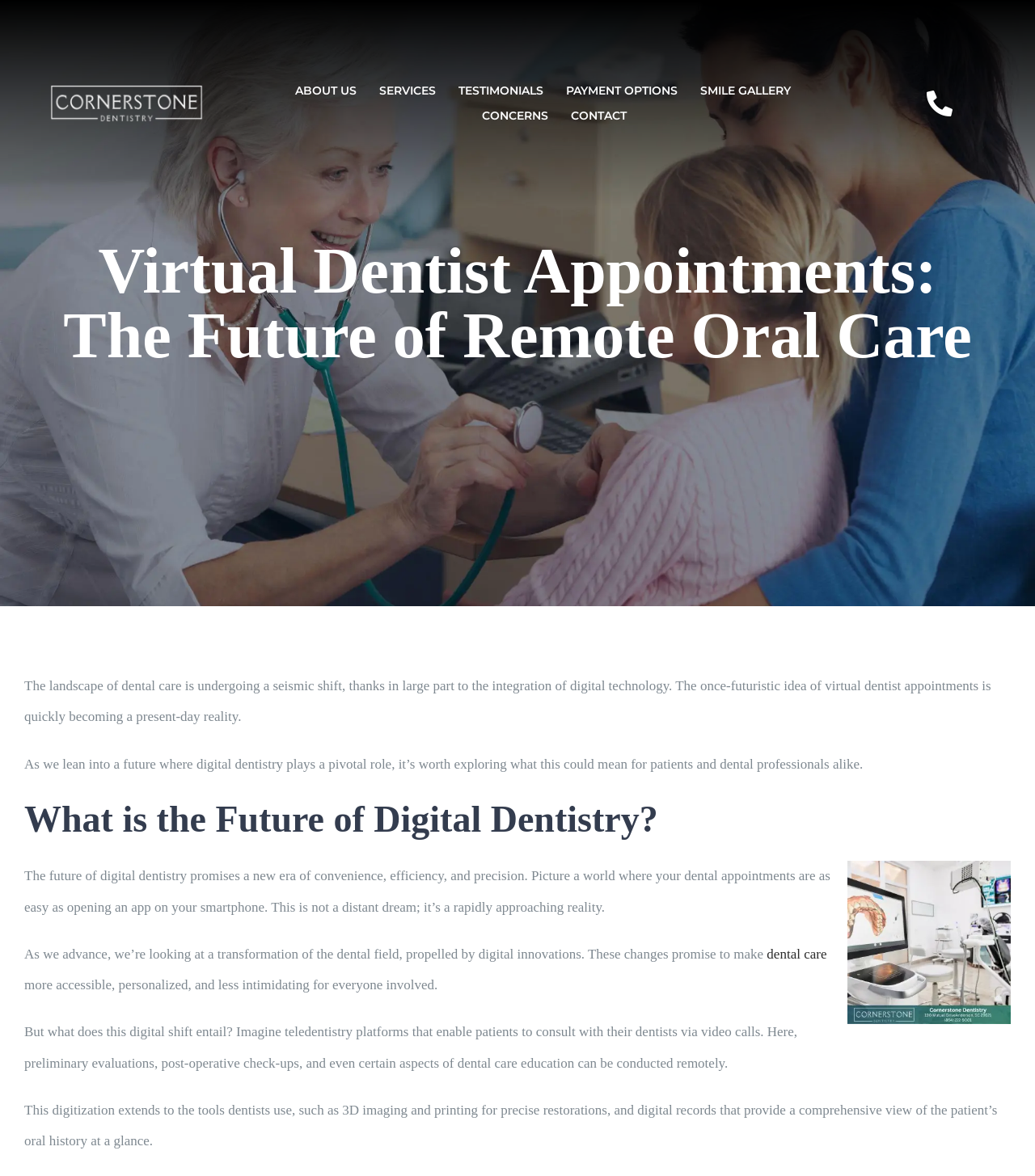Please determine the bounding box coordinates of the element to click on in order to accomplish the following task: "Click the link to call 8642229001". Ensure the coordinates are four float numbers ranging from 0 to 1, i.e., [left, top, right, bottom].

[0.895, 0.077, 0.92, 0.099]